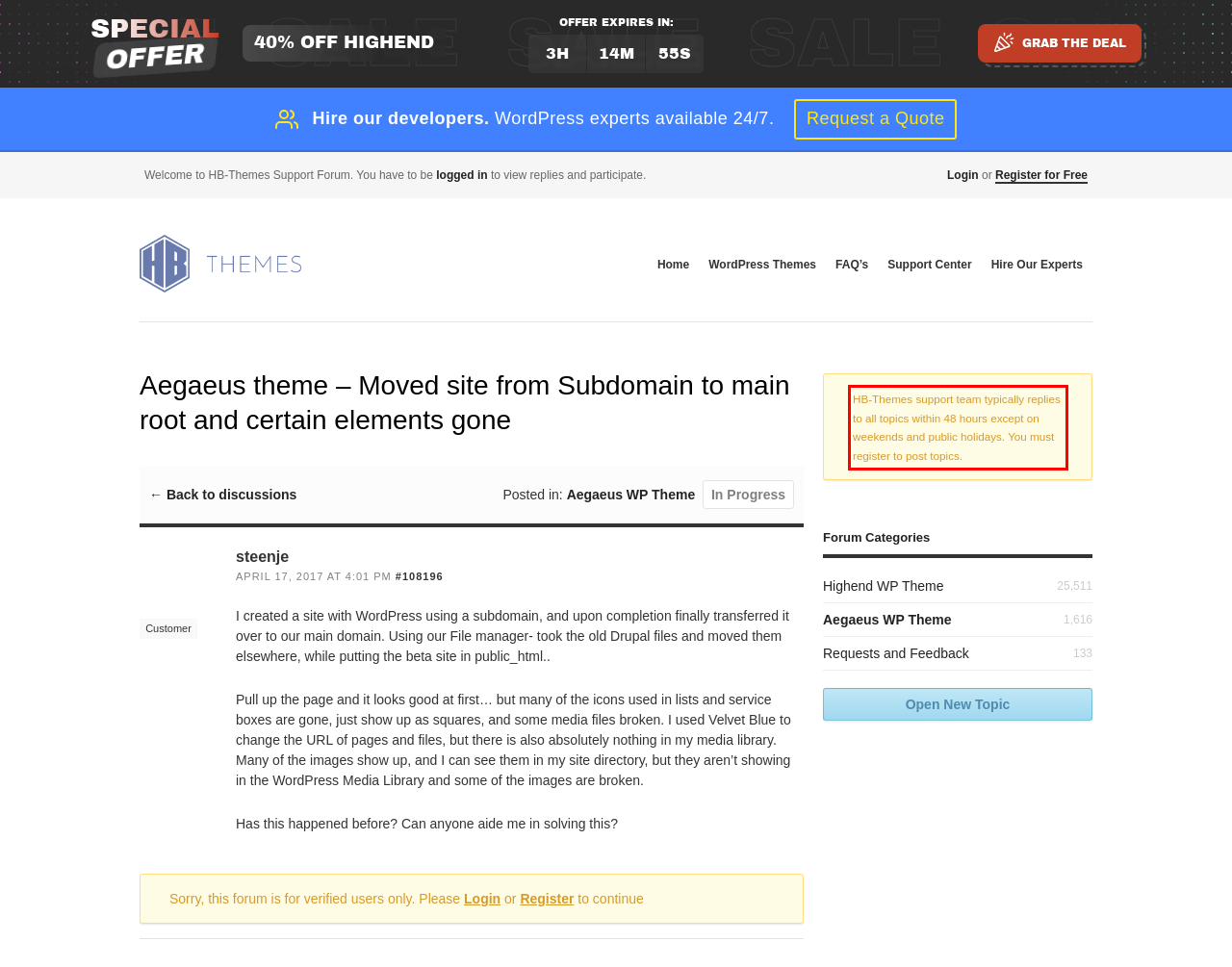Within the screenshot of the webpage, locate the red bounding box and use OCR to identify and provide the text content inside it.

HB-Themes support team typically replies to all topics within 48 hours except on weekends and public holidays. You must register to post topics.